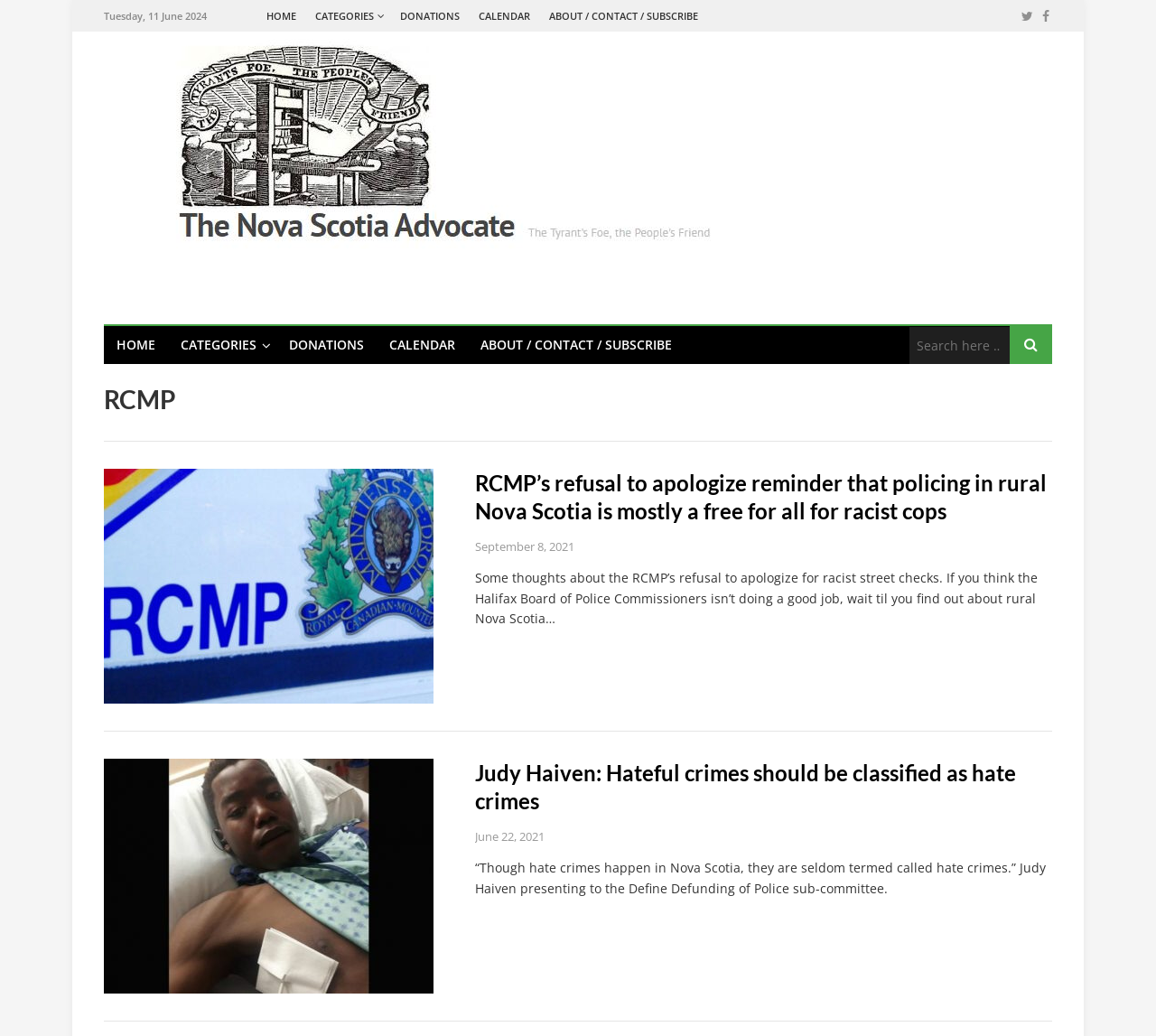Locate the bounding box coordinates of the element that needs to be clicked to carry out the instruction: "Search for something". The coordinates should be given as four float numbers ranging from 0 to 1, i.e., [left, top, right, bottom].

[0.787, 0.313, 0.91, 0.351]